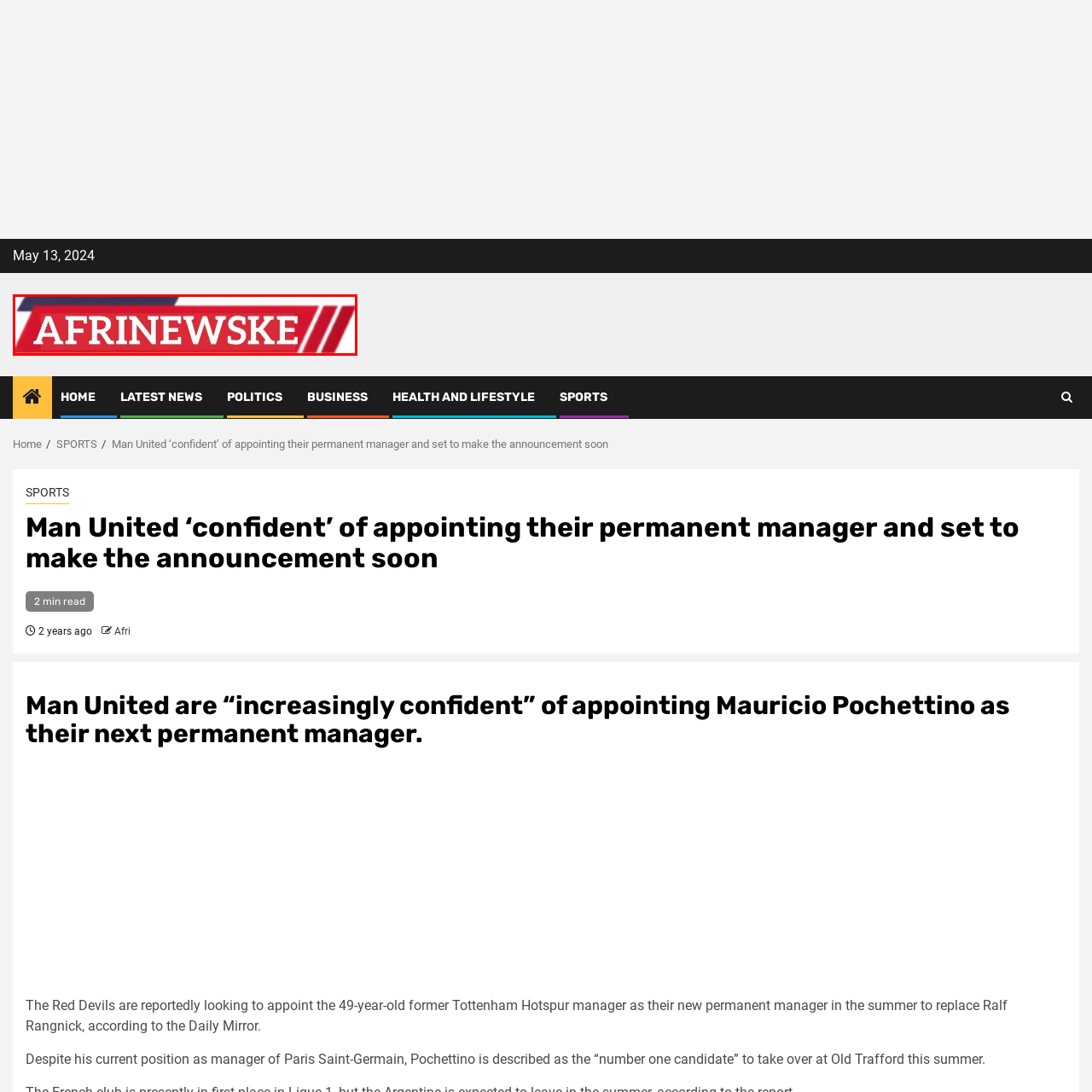Check the content in the red bounding box and reply to the question using a single word or phrase:
What type of news does AfrinewsKE focus on?

sports, politics, and business